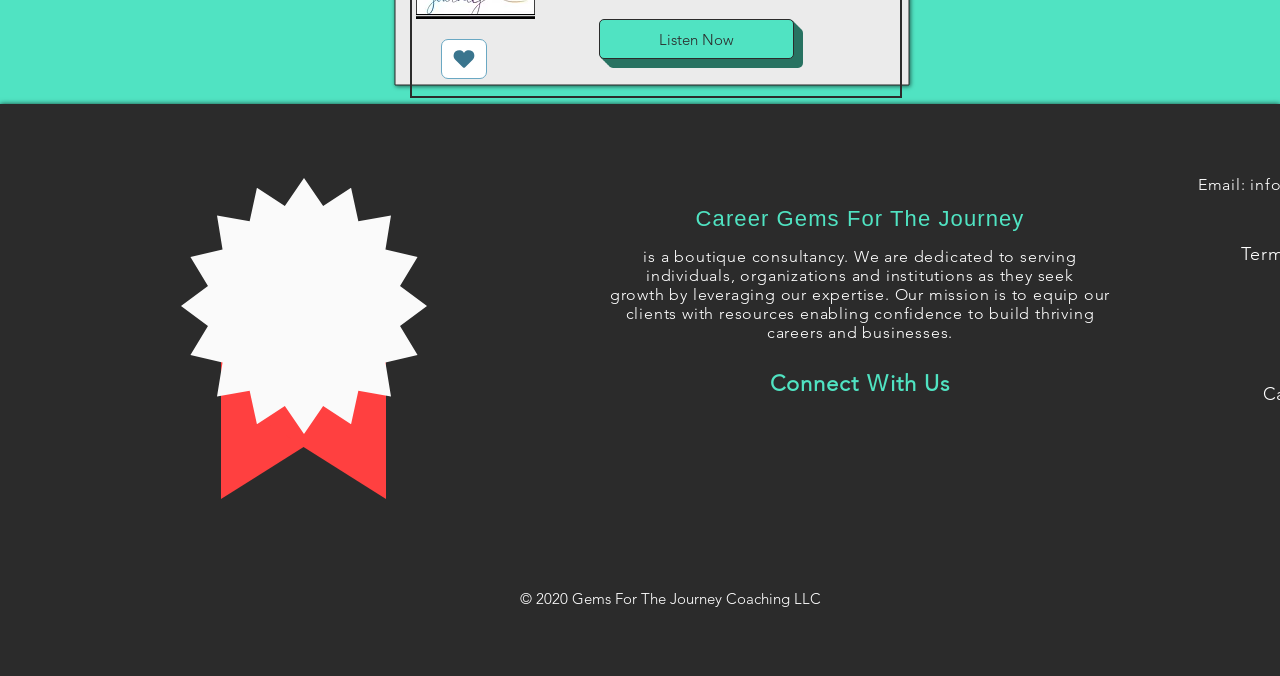What is the award won by the company? Observe the screenshot and provide a one-word or short phrase answer.

40 Under 40